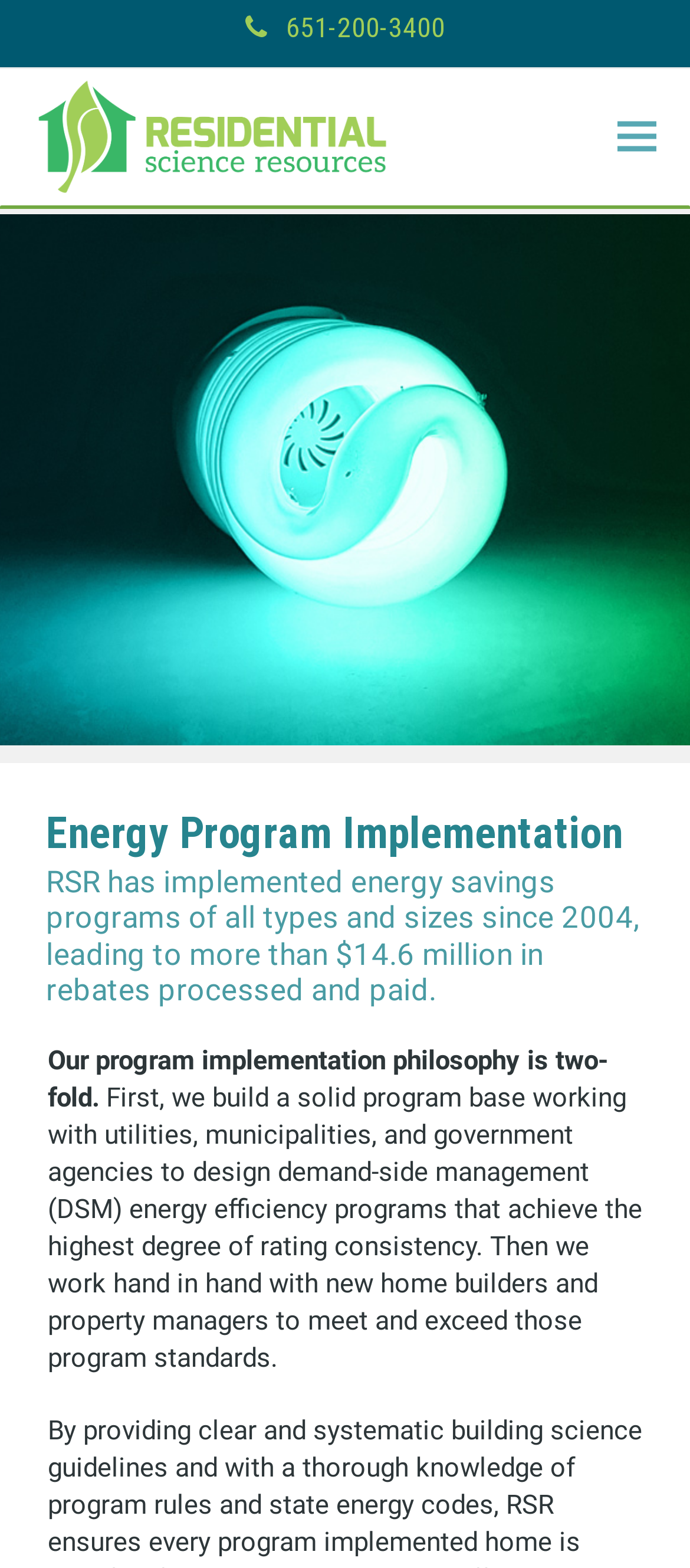Please find and report the primary heading text from the webpage.

Energy Program Implementation